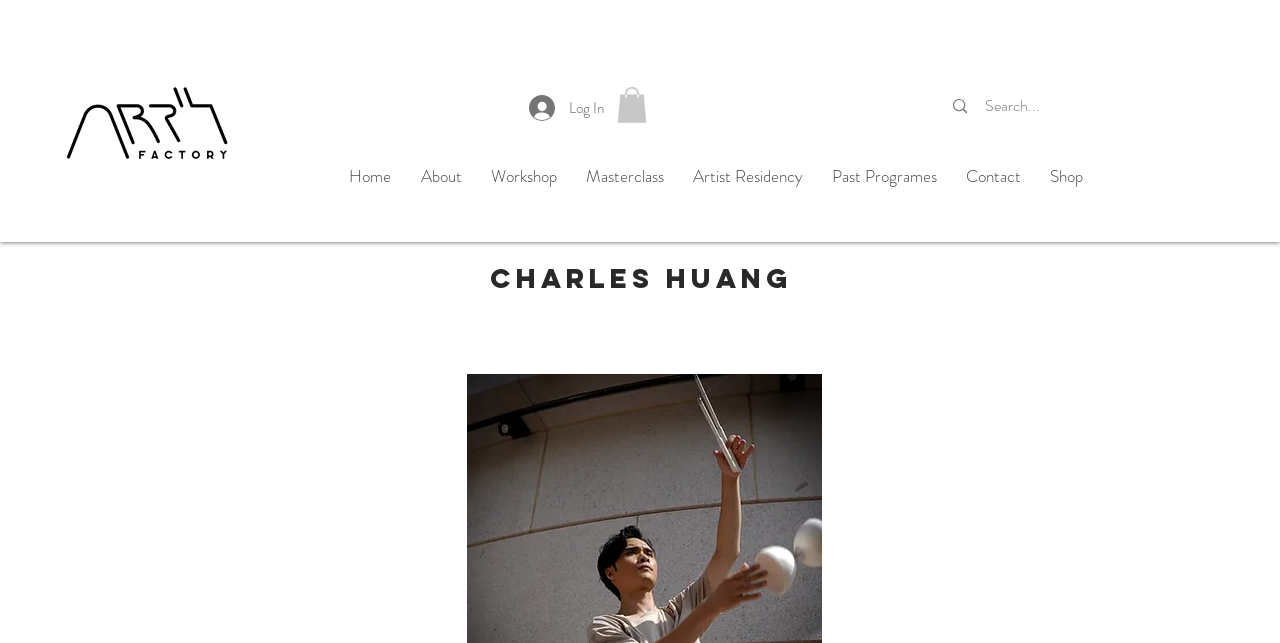Pinpoint the bounding box coordinates of the element you need to click to execute the following instruction: "Search for something". The bounding box should be represented by four float numbers between 0 and 1, in the format [left, top, right, bottom].

[0.77, 0.134, 0.817, 0.196]